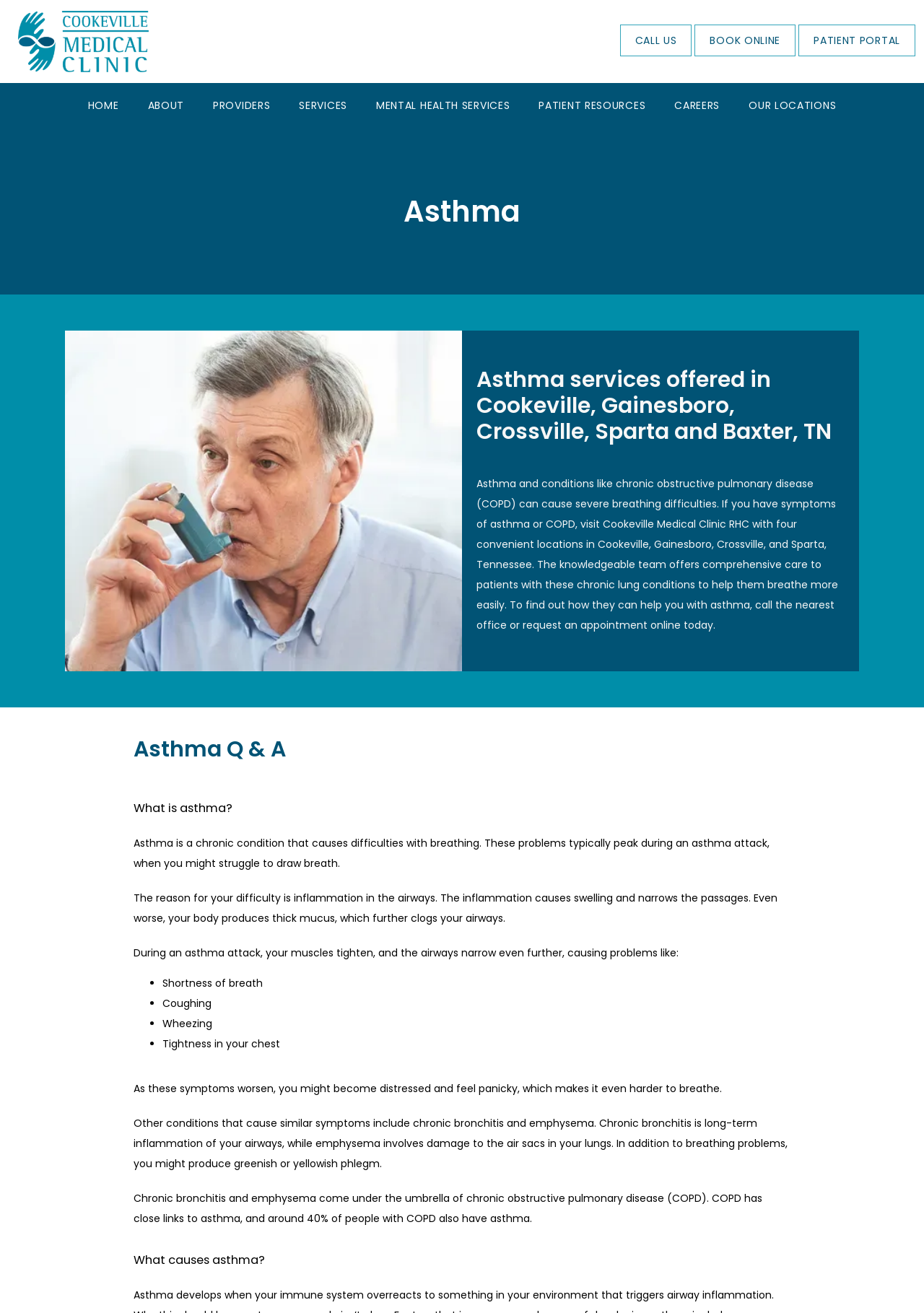Extract the bounding box coordinates for the UI element described by the text: "About". The coordinates should be in the form of [left, top, right, bottom] with values between 0 and 1.

[0.16, 0.075, 0.199, 0.086]